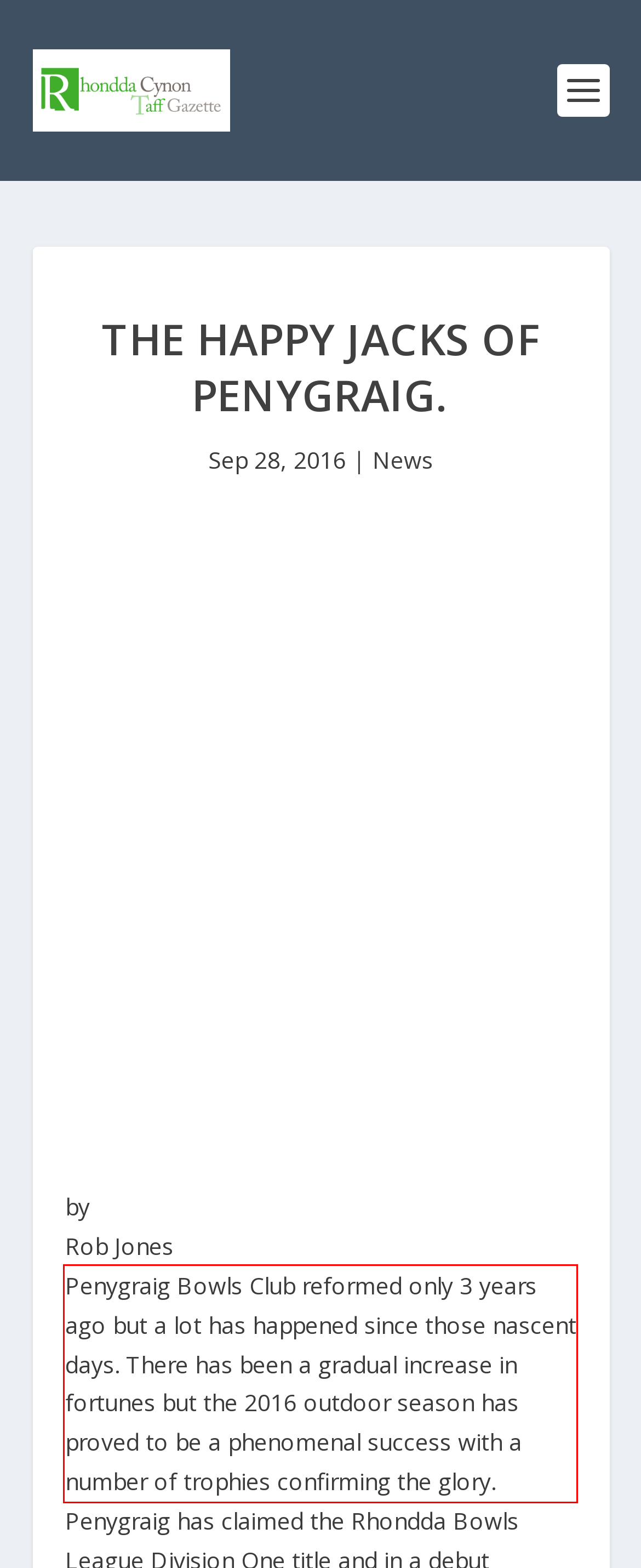Given a webpage screenshot with a red bounding box, perform OCR to read and deliver the text enclosed by the red bounding box.

Penygraig Bowls Club reformed only 3 years ago but a lot has happened since those nascent days. There has been a gradual increase in fortunes but the 2016 outdoor season has proved to be a phenomenal success with a number of trophies confirming the glory.